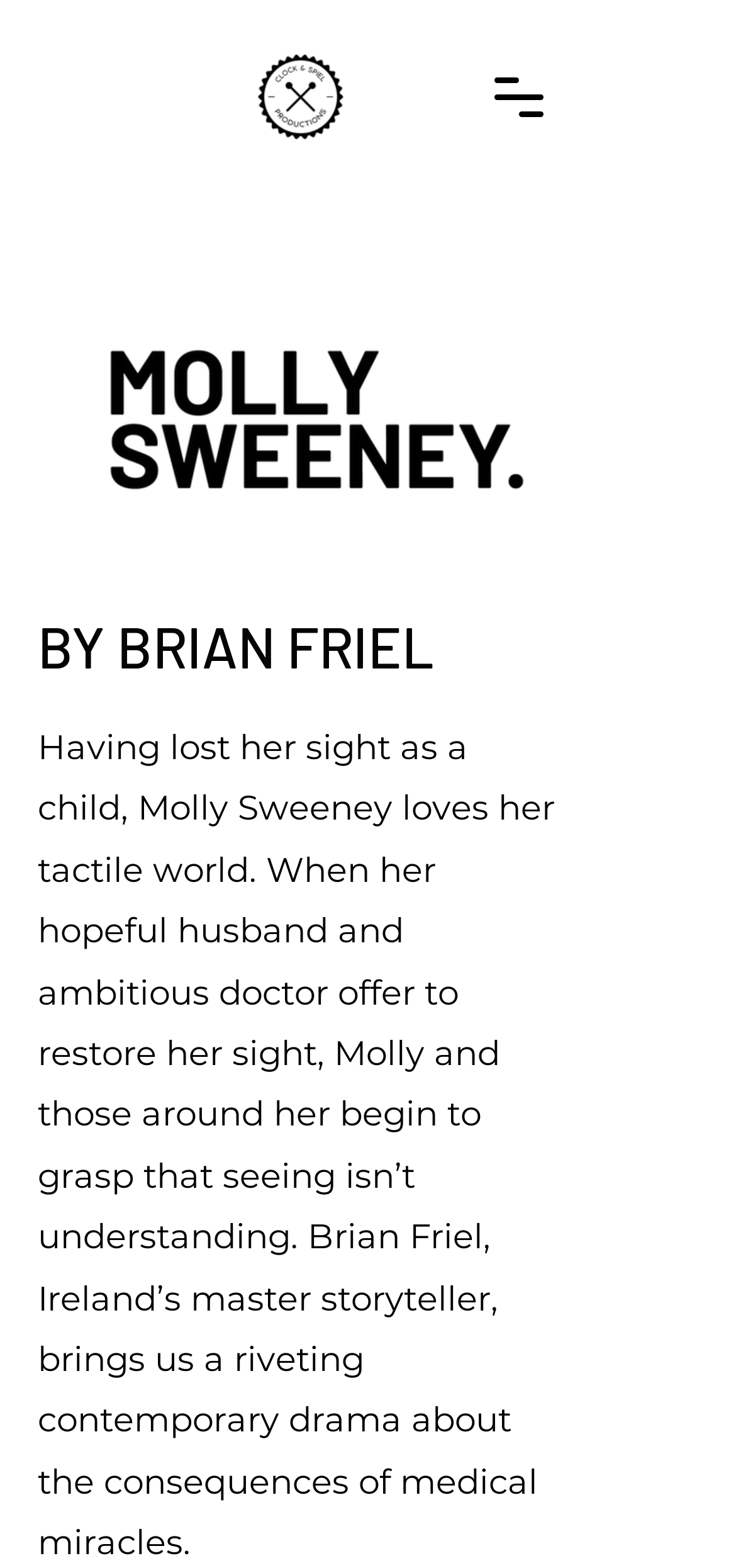Please identify the primary heading on the webpage and return its text.

BY BRIAN FRIEL